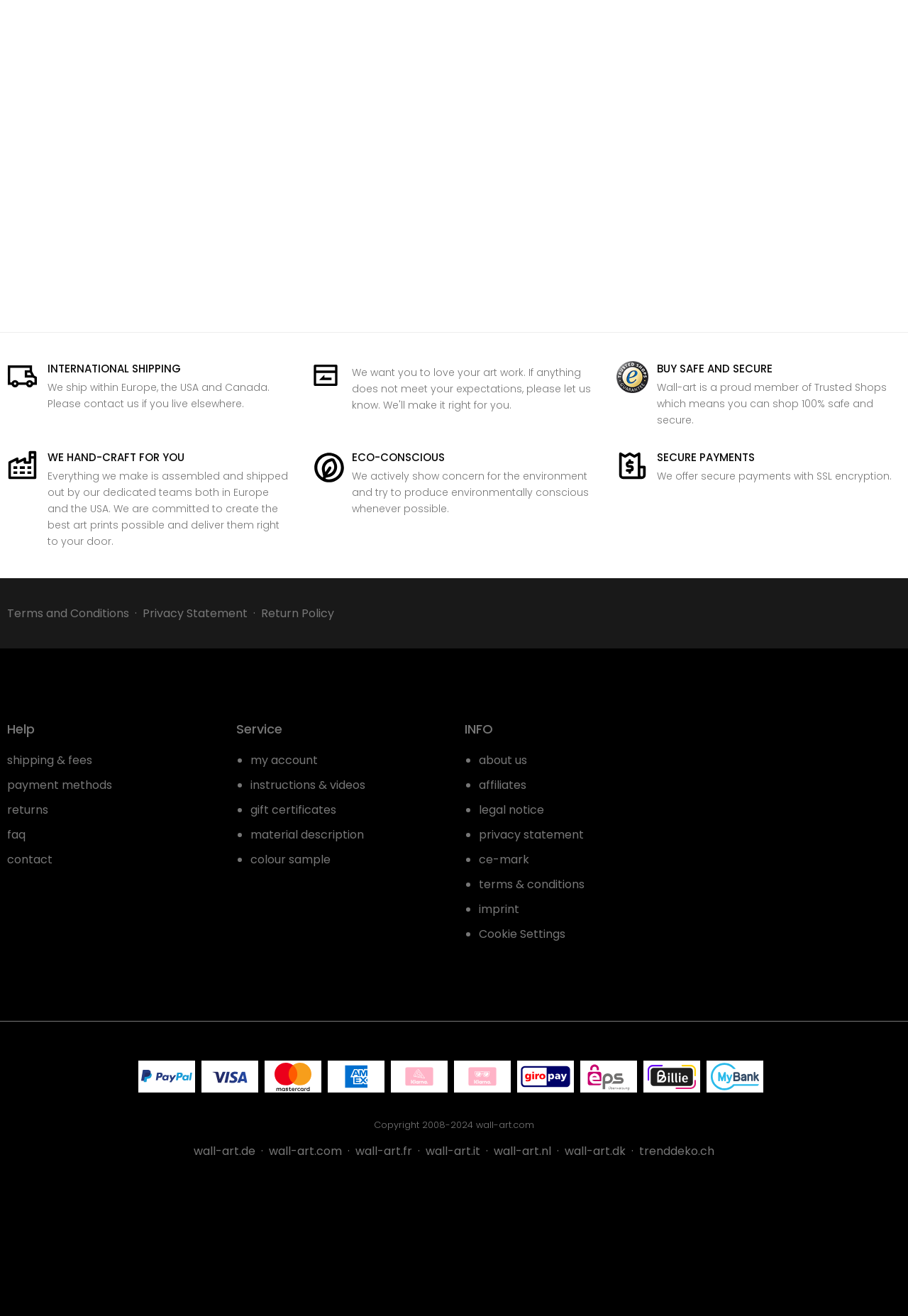Pinpoint the bounding box coordinates of the clickable area needed to execute the instruction: "View the 'INTERNATIONAL SHIPPING' information". The coordinates should be specified as four float numbers between 0 and 1, i.e., [left, top, right, bottom].

[0.052, 0.275, 0.321, 0.286]